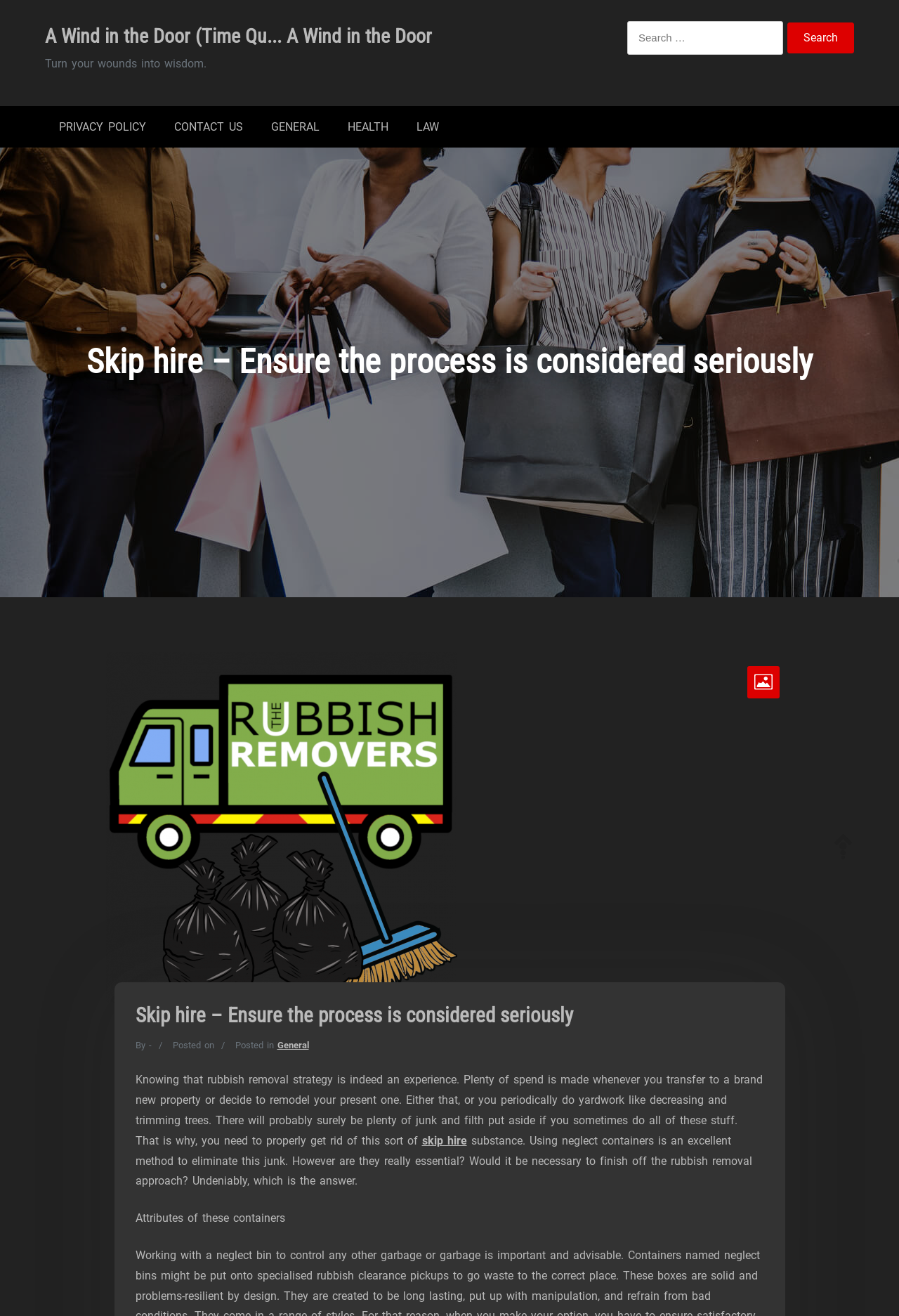What is the quote mentioned on the webpage?
Examine the image and provide an in-depth answer to the question.

The webpage mentions a quote 'Turn your wounds into wisdom.' which is displayed prominently at the top of the webpage.